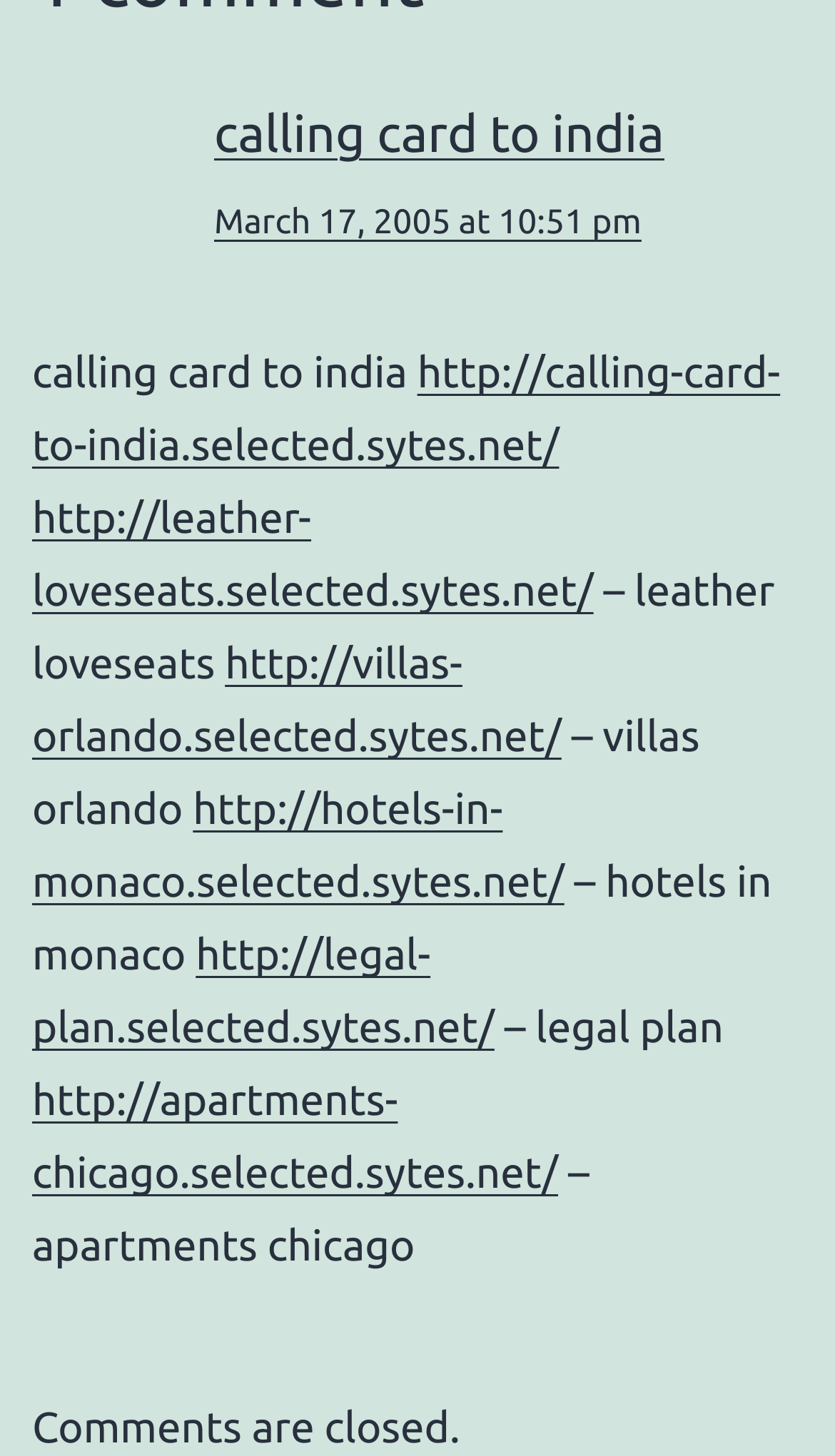Predict the bounding box for the UI component with the following description: "calling card to india".

[0.256, 0.072, 0.796, 0.112]